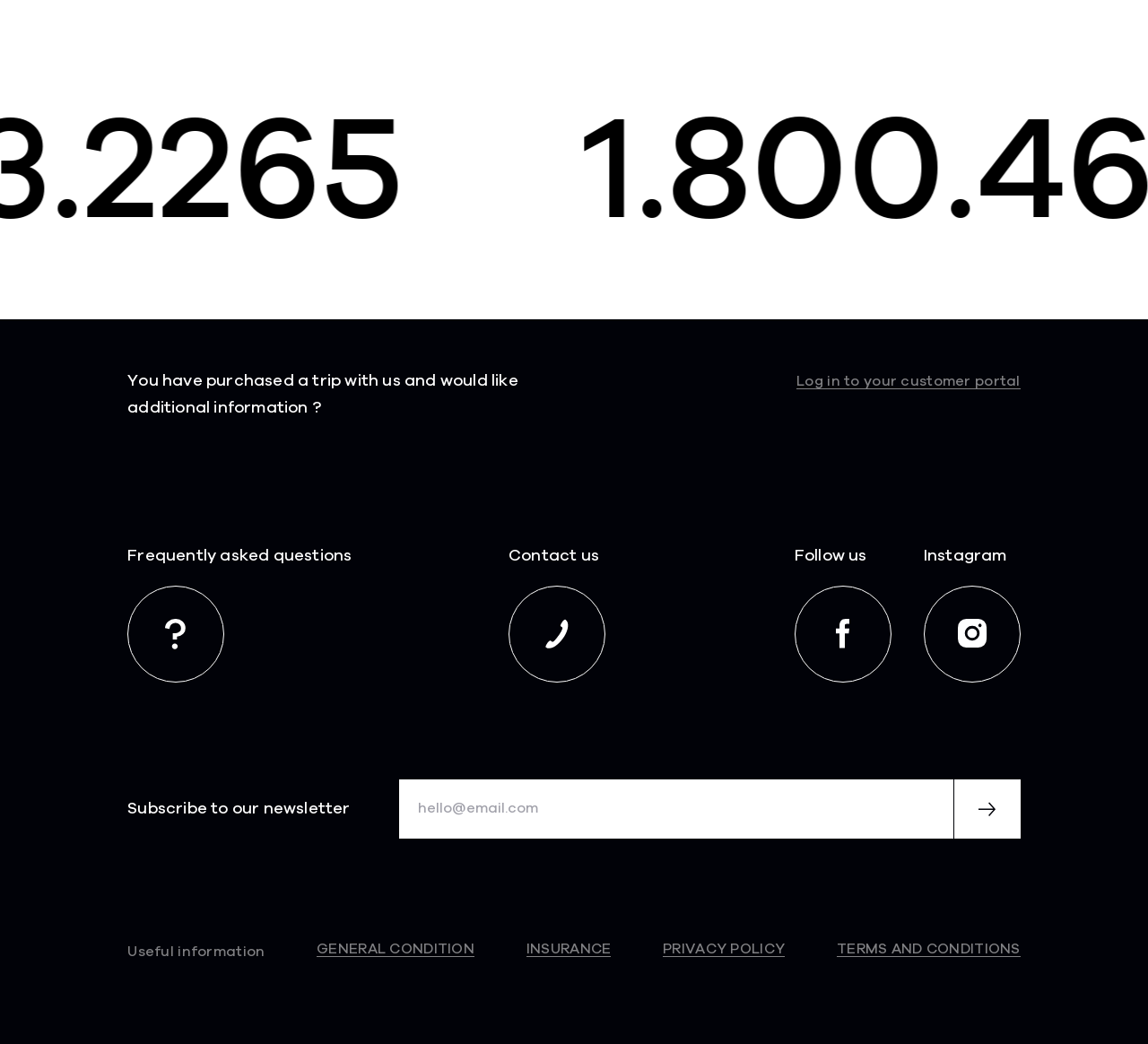What is the icon next to 'Frequently asked questions'?
Please provide a comprehensive answer based on the details in the screenshot.

The image element with the description 'Point d'interrogation' is a child element of the link 'Frequently asked questions', indicating that it is an icon associated with the link.